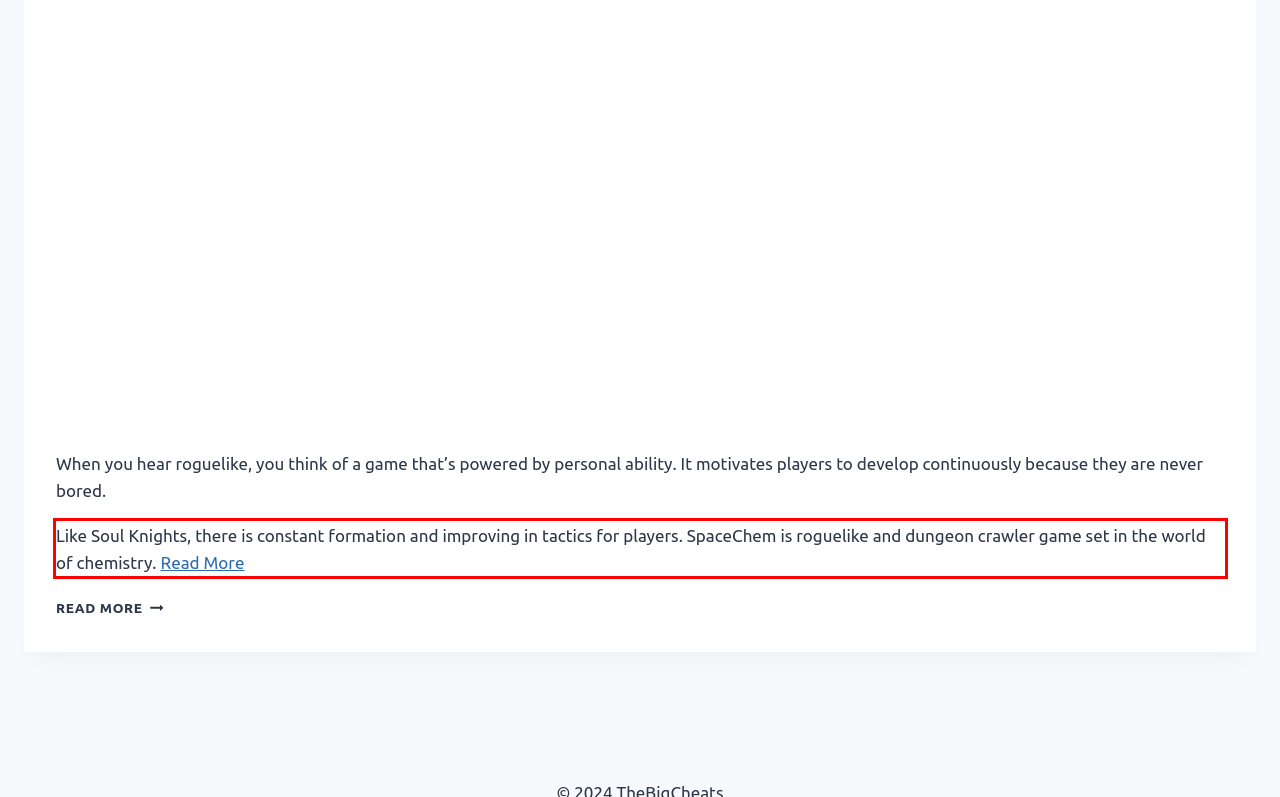Within the screenshot of the webpage, there is a red rectangle. Please recognize and generate the text content inside this red bounding box.

Like Soul Knights, there is constant formation and improving in tactics for players. SpaceChem is roguelike and dungeon crawler game set in the world of chemistry. Read More “Soul Knight Mod Apk God Mode v3.0 Unlimited Gems”